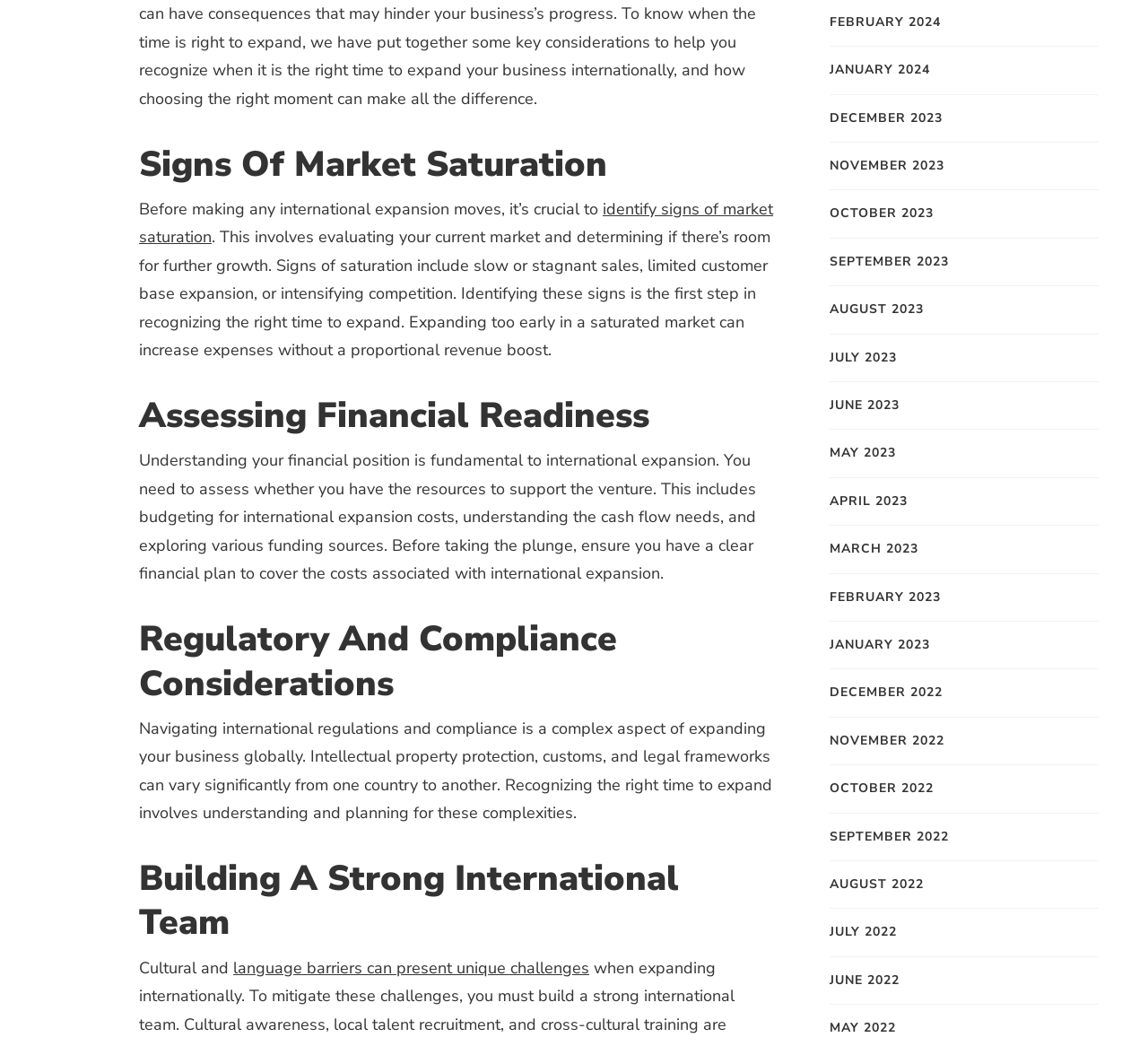Determine the bounding box coordinates for the element that should be clicked to follow this instruction: "learn about 'language barriers can present unique challenges'". The coordinates should be given as four float numbers between 0 and 1, in the format [left, top, right, bottom].

[0.203, 0.915, 0.513, 0.935]